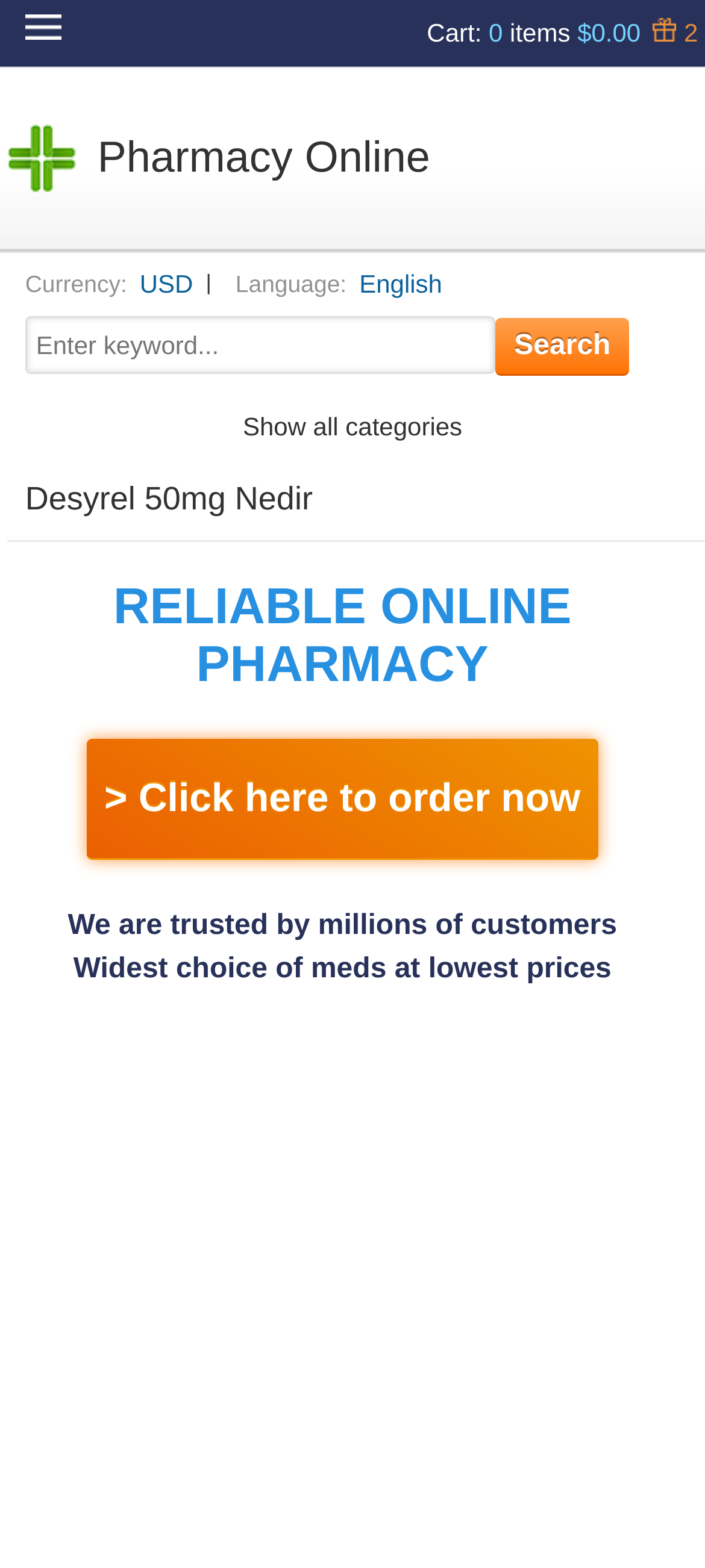What is the currency used?
Using the image provided, answer with just one word or phrase.

USD